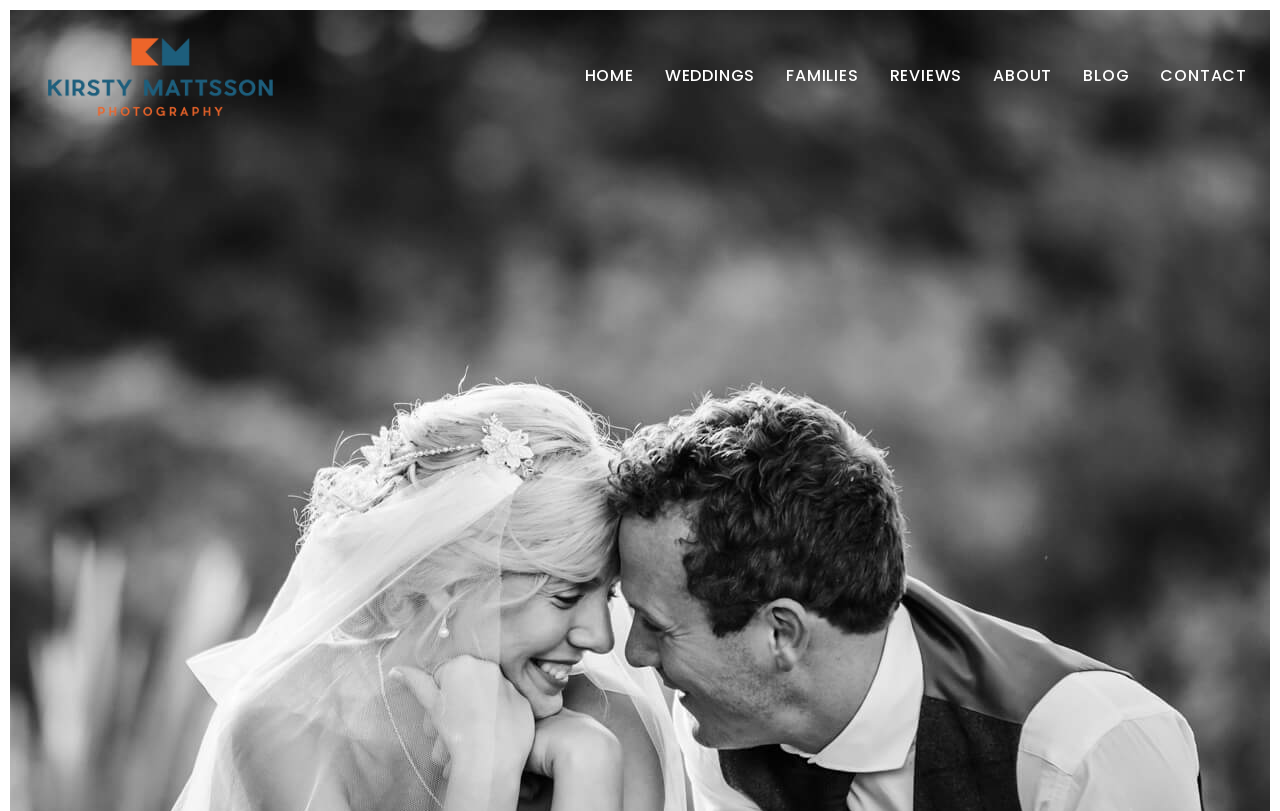Respond to the following question with a brief word or phrase:
Can I find reviews on this website?

Yes